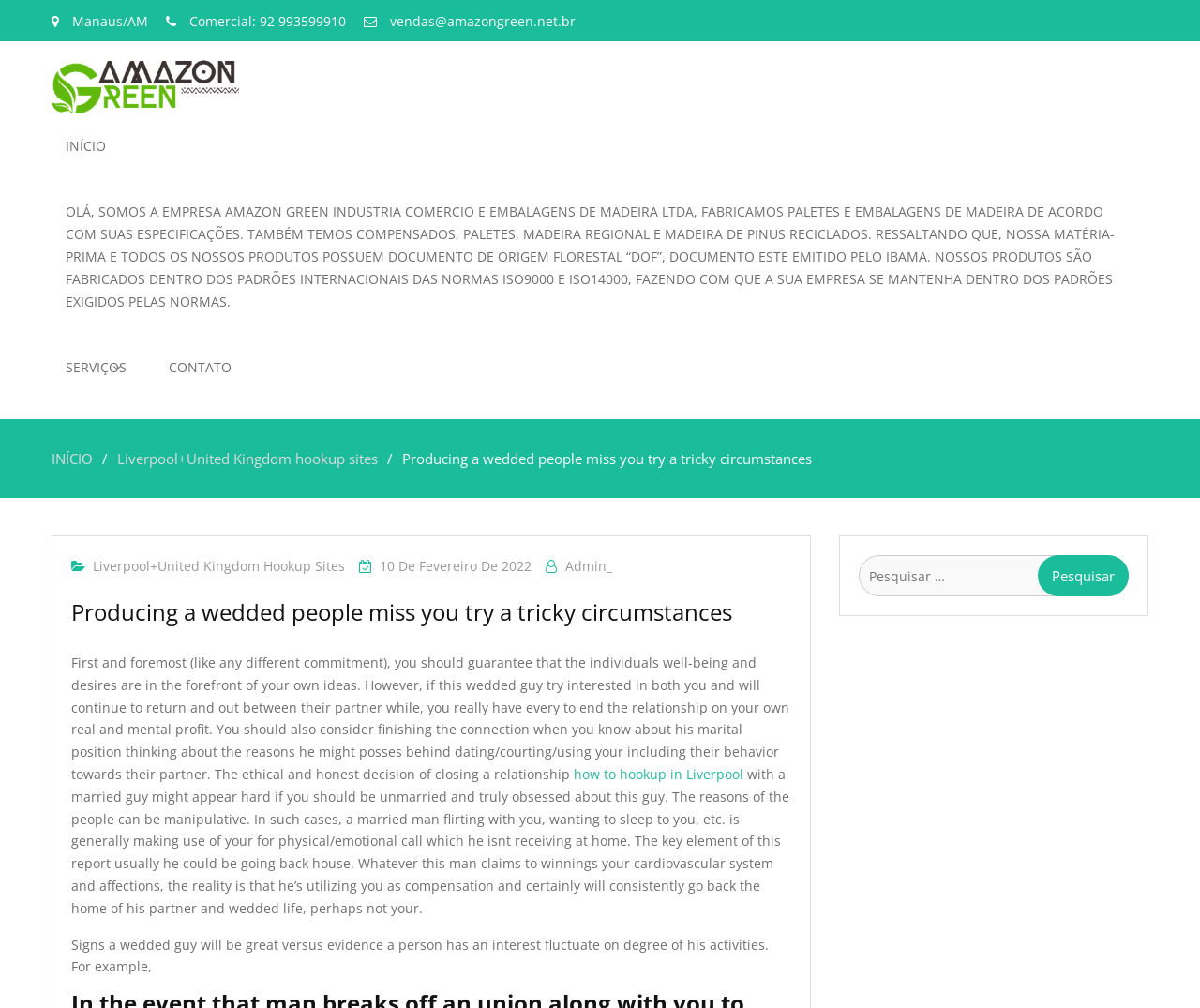Please determine the bounding box coordinates of the section I need to click to accomplish this instruction: "Click on the 'INÍCIO' link".

[0.043, 0.113, 0.1, 0.178]